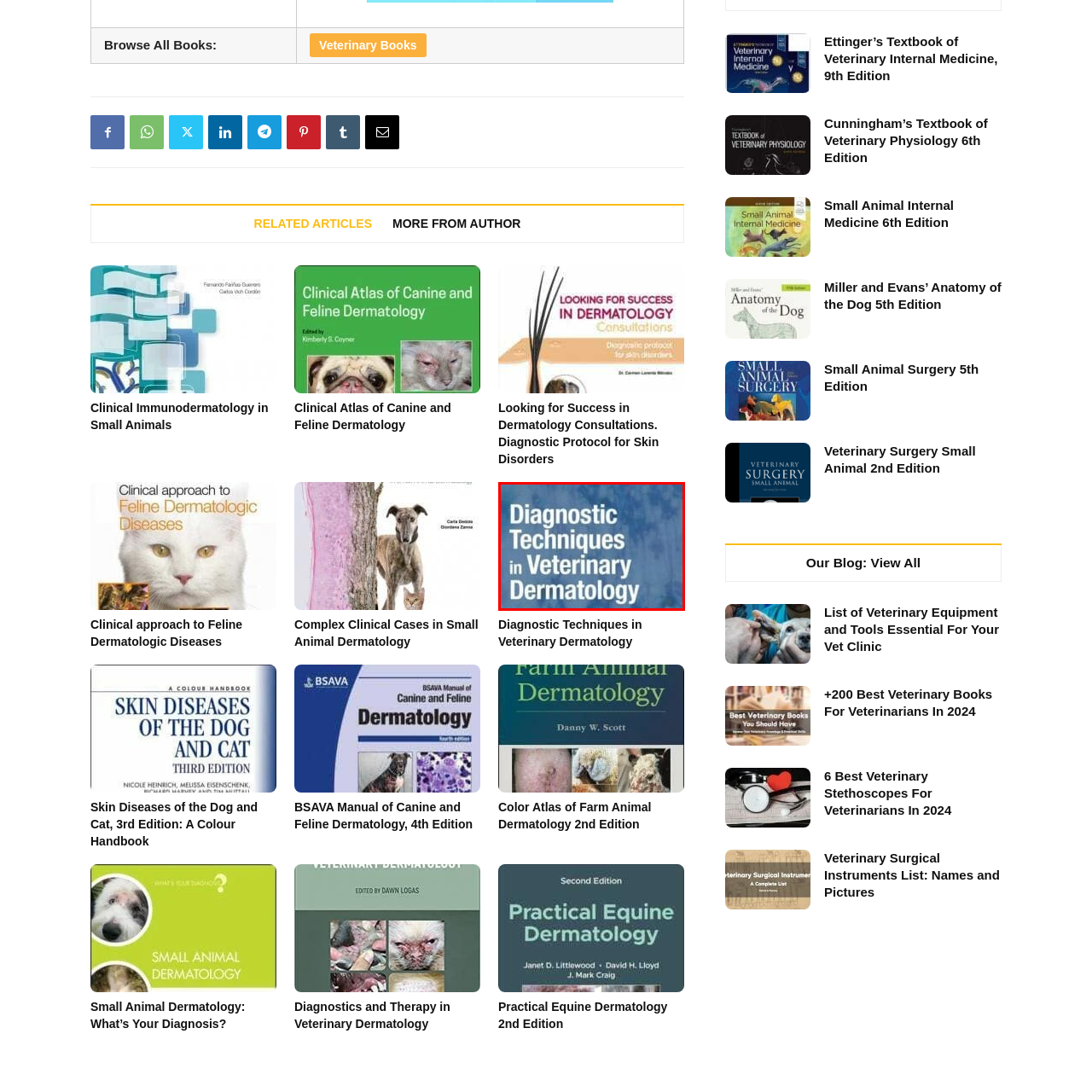Thoroughly describe the contents of the picture within the red frame.

The image features the title "Diagnostic Techniques in Veterinary Dermatology" prominently displayed against a textured blue background. This title suggests a focus on the methodologies and practices utilized in the diagnosis of skin conditions in veterinary medicine, particularly for dogs and cats. The text is presented in a clear, bold white font, emphasizing the importance of this field within veterinary care. The accompanying visual elements enhance the professional tone of the subject, making it a fitting representation for educational materials or references related to veterinary dermatology.